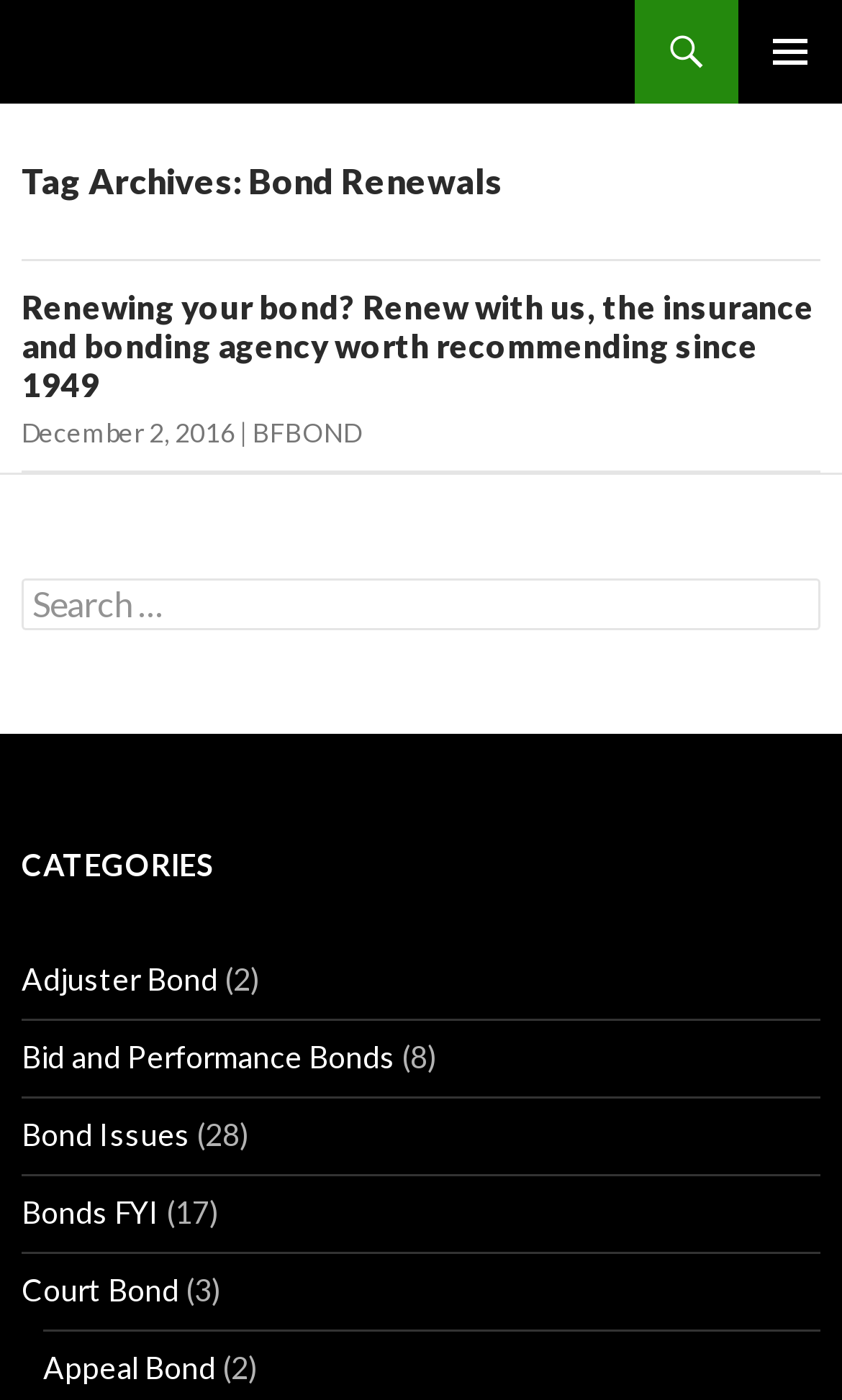Locate the bounding box coordinates of the clickable element to fulfill the following instruction: "Explore Adjuster Bond". Provide the coordinates as four float numbers between 0 and 1 in the format [left, top, right, bottom].

[0.026, 0.686, 0.259, 0.712]